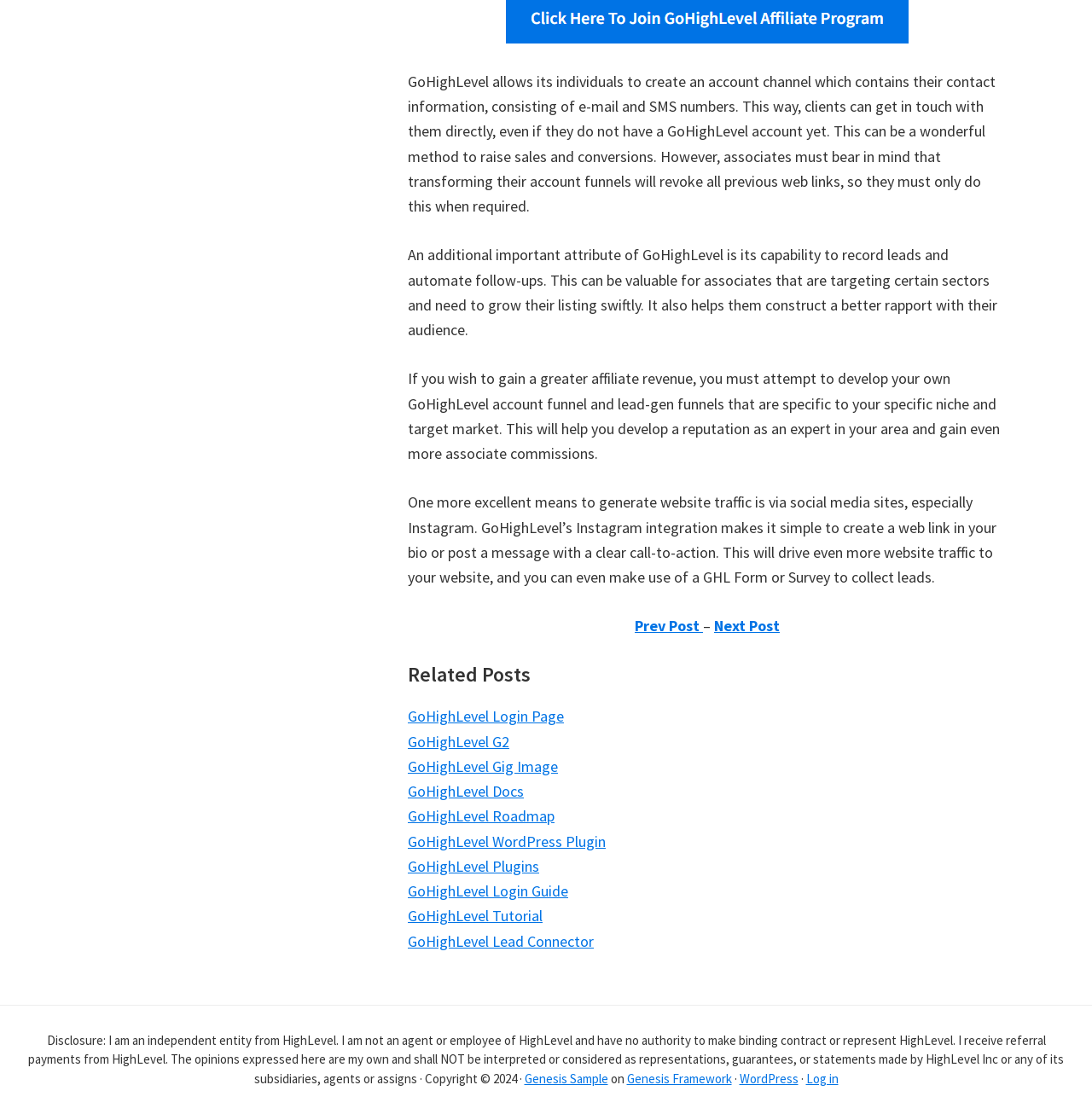Pinpoint the bounding box coordinates of the element to be clicked to execute the instruction: "Log in".

[0.738, 0.961, 0.768, 0.975]